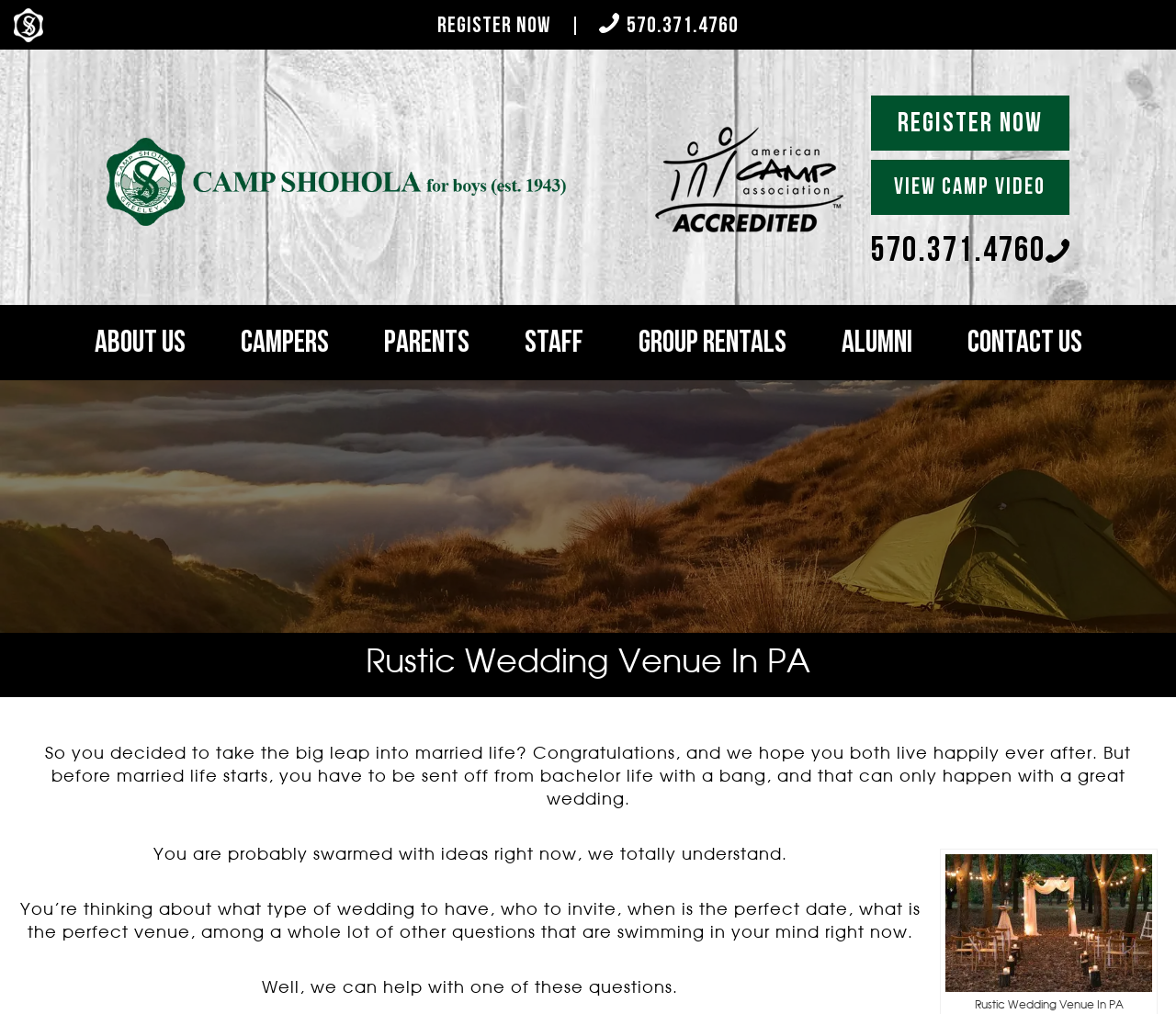Extract the primary headline from the webpage and present its text.

Rustic Wedding Venue In PA